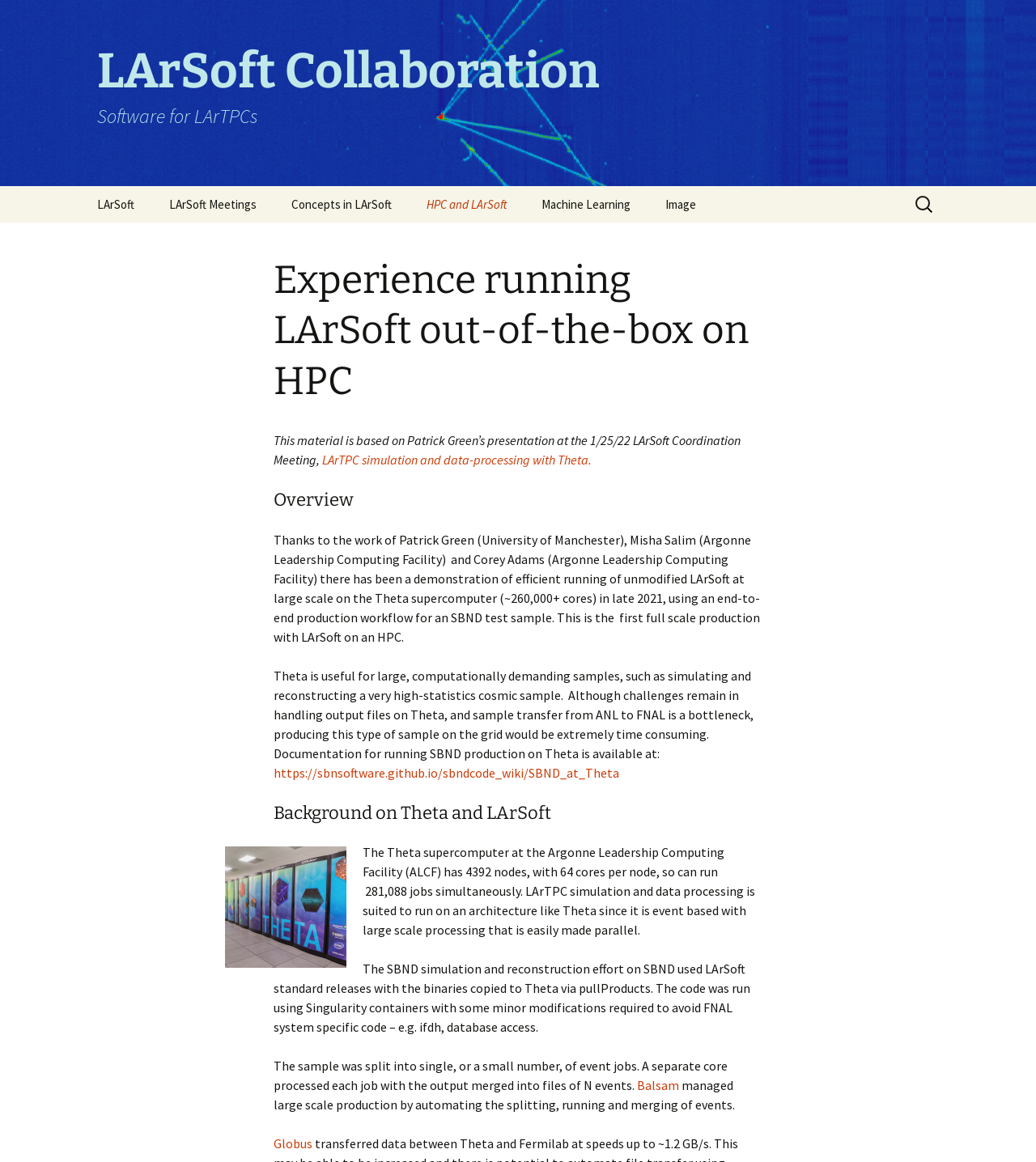Please locate the clickable area by providing the bounding box coordinates to follow this instruction: "Read about Experience running LArSoft out-of-the-box on HPC".

[0.264, 0.219, 0.736, 0.35]